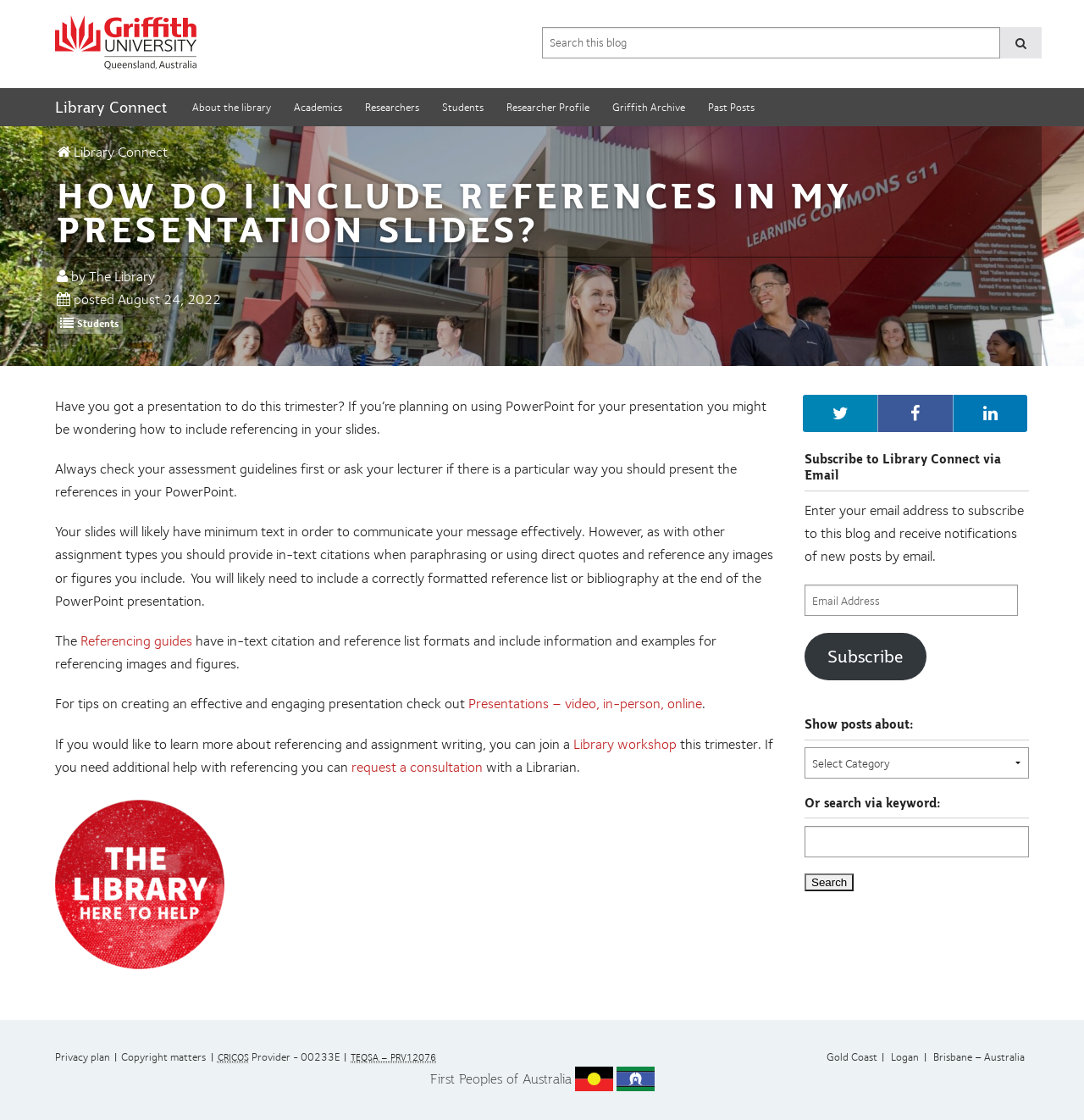What is the purpose of the 'Search this blog' textbox?
Using the image, respond with a single word or phrase.

To search for blog posts